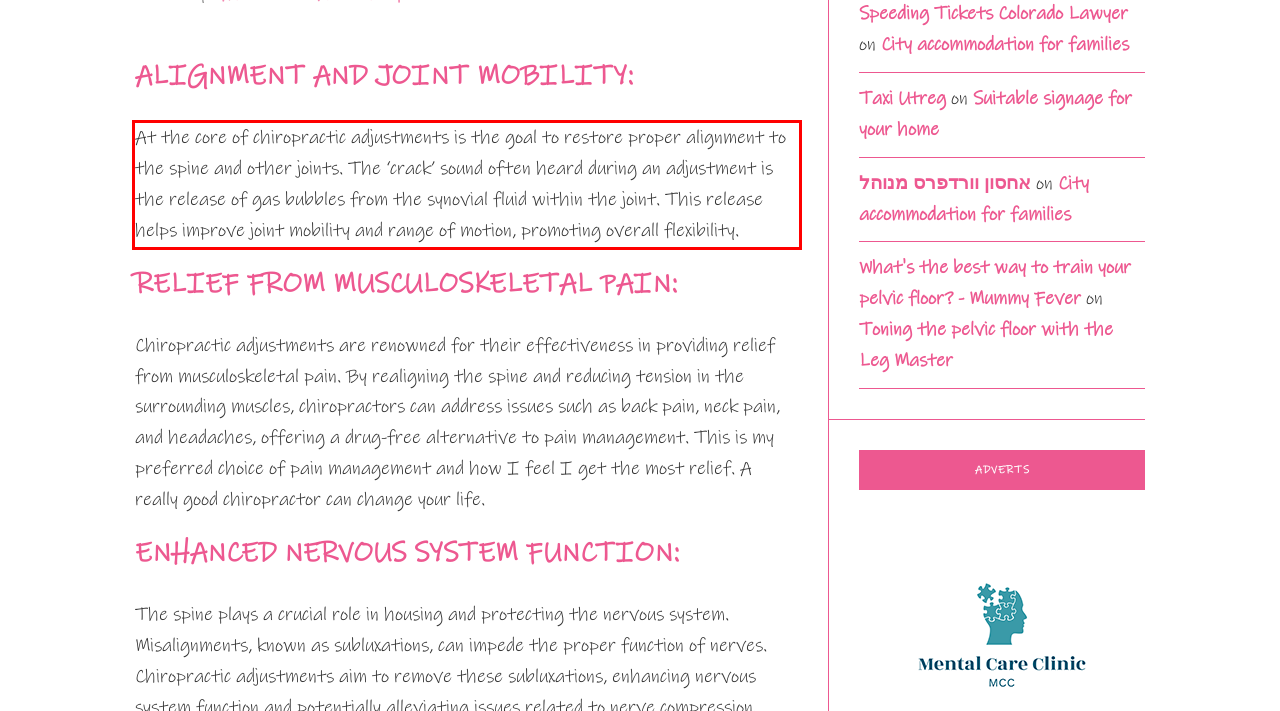The screenshot you have been given contains a UI element surrounded by a red rectangle. Use OCR to read and extract the text inside this red rectangle.

At the core of chiropractic adjustments is the goal to restore proper alignment to the spine and other joints. The ‘crack’ sound often heard during an adjustment is the release of gas bubbles from the synovial fluid within the joint. This release helps improve joint mobility and range of motion, promoting overall flexibility.